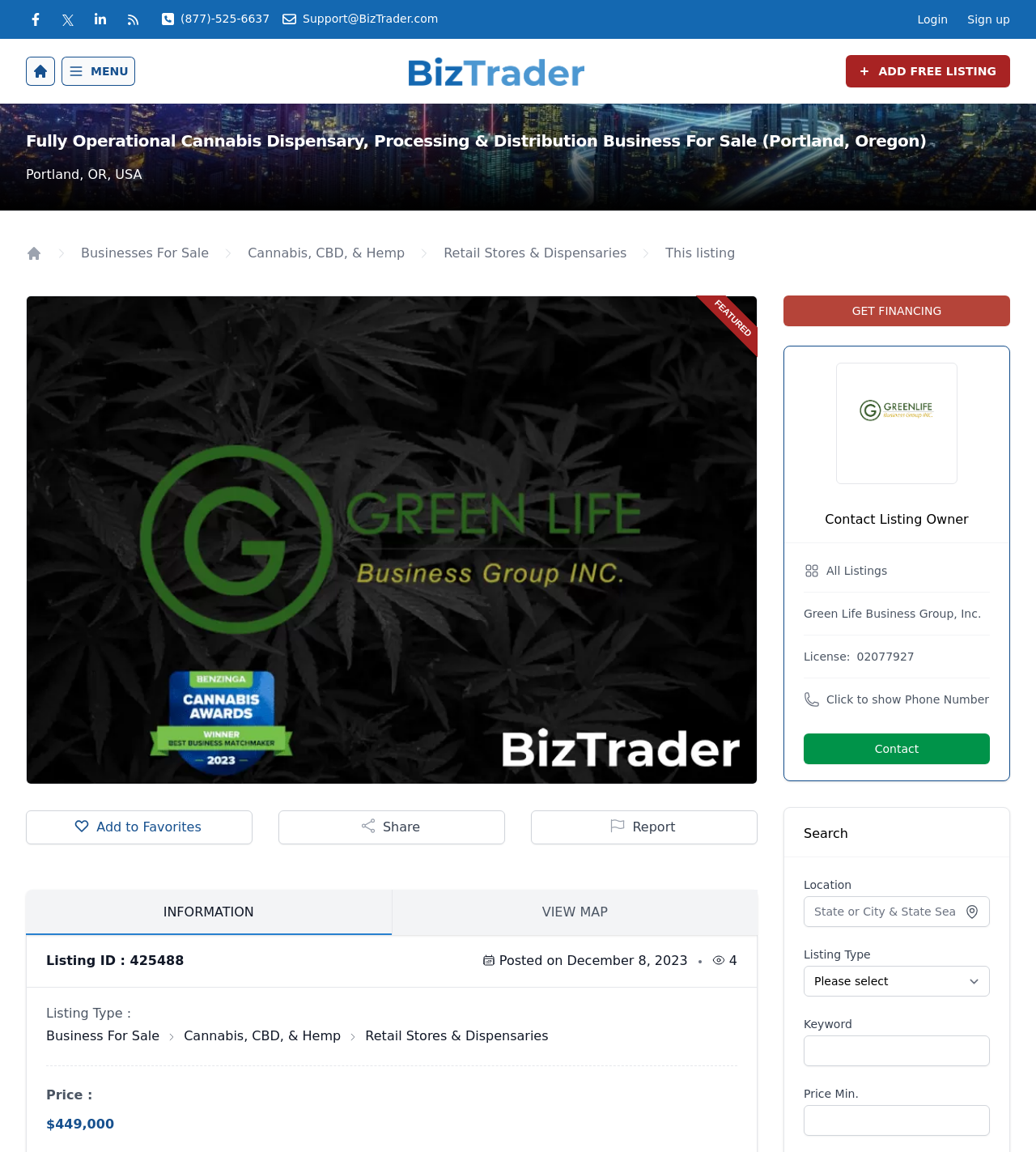Determine the bounding box coordinates for the element that should be clicked to follow this instruction: "Login to the website". The coordinates should be given as four float numbers between 0 and 1, in the format [left, top, right, bottom].

[0.886, 0.01, 0.915, 0.024]